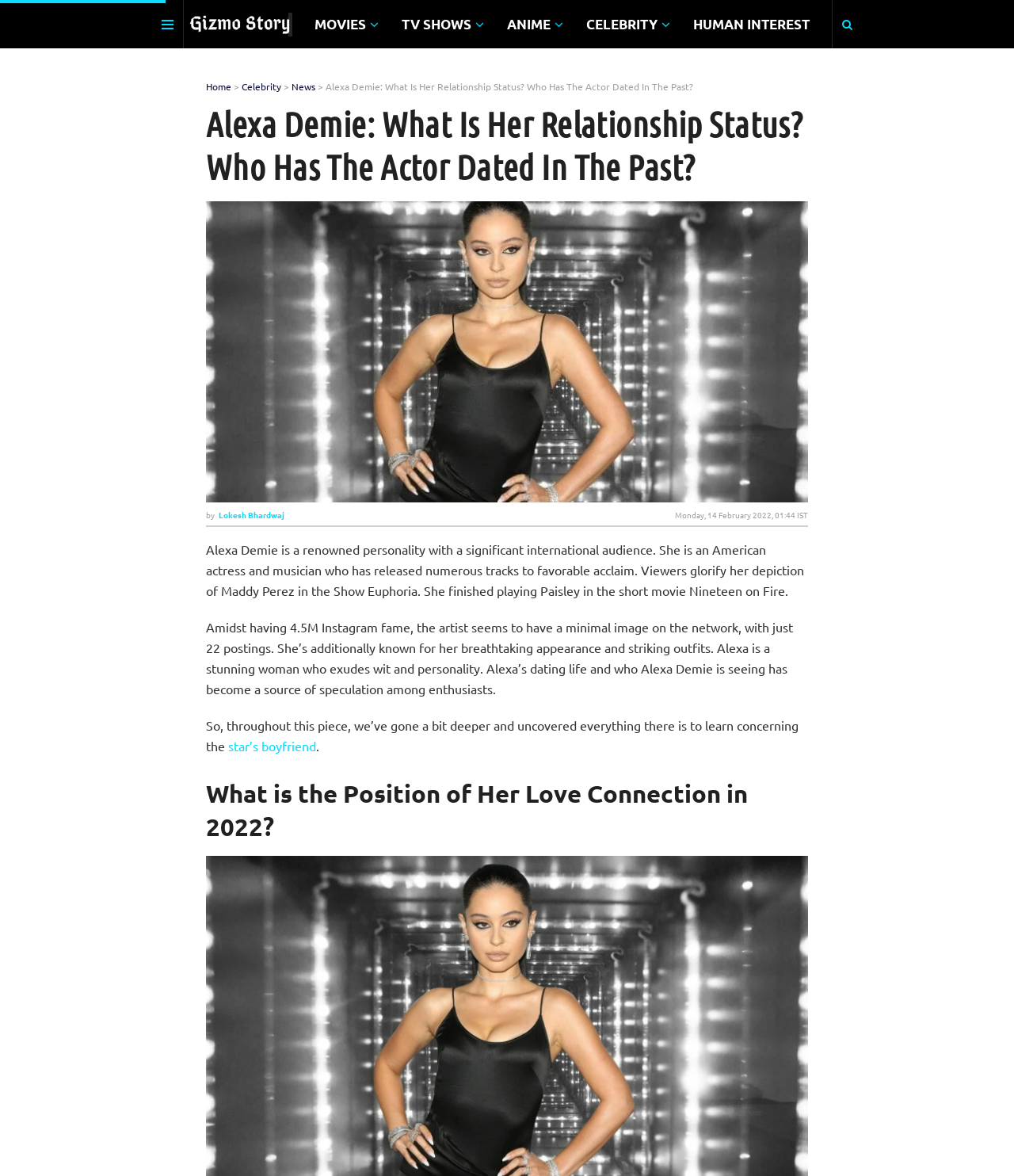What is the title of the short movie Alexa Demie played in?
Answer the question in as much detail as possible.

The webpage content mentions that Alexa Demie finished playing Paisley in the short movie Nineteen on Fire, which is one of her notable works.